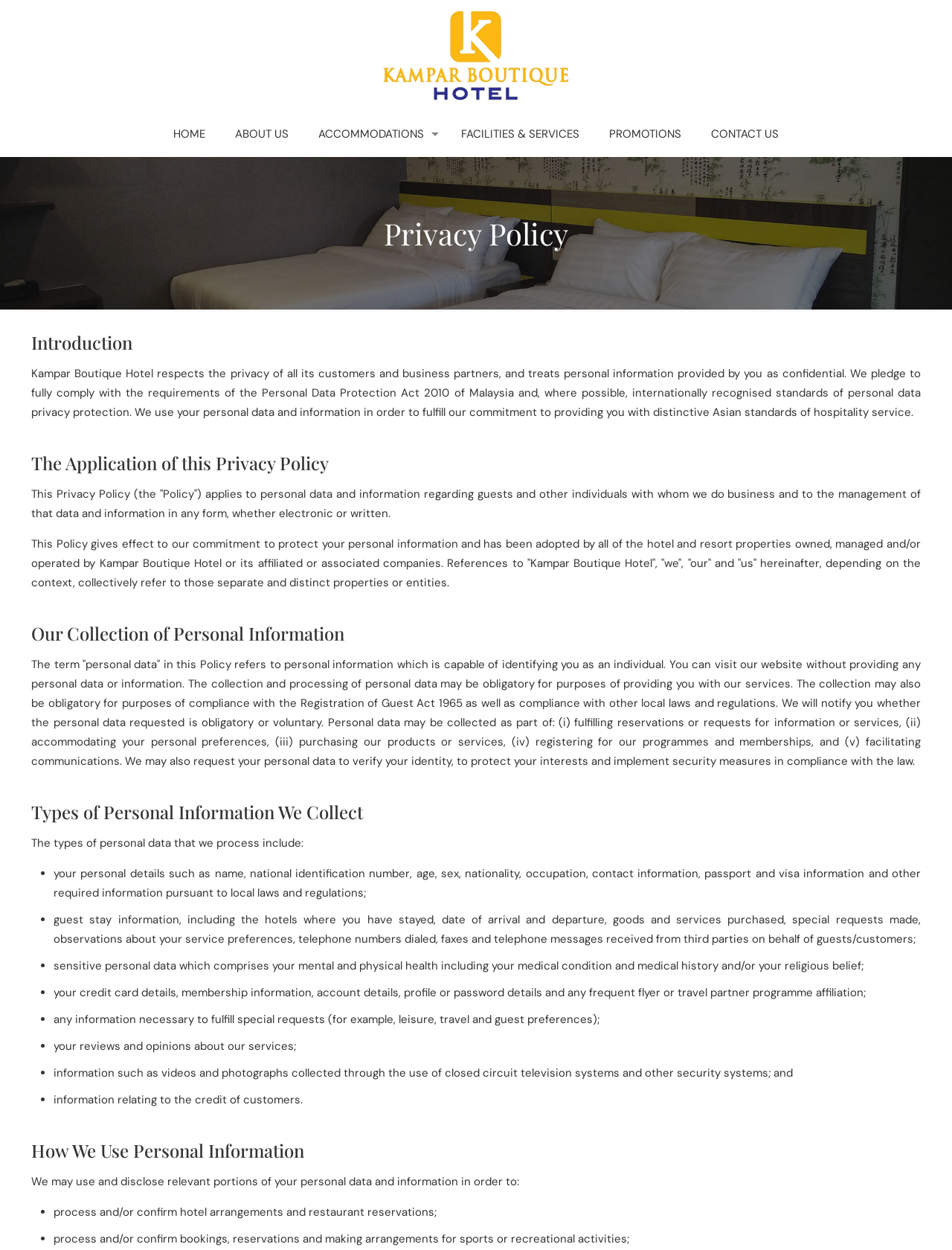Give a succinct answer to this question in a single word or phrase: 
Why is personal data collected?

To fulfill reservations and requests